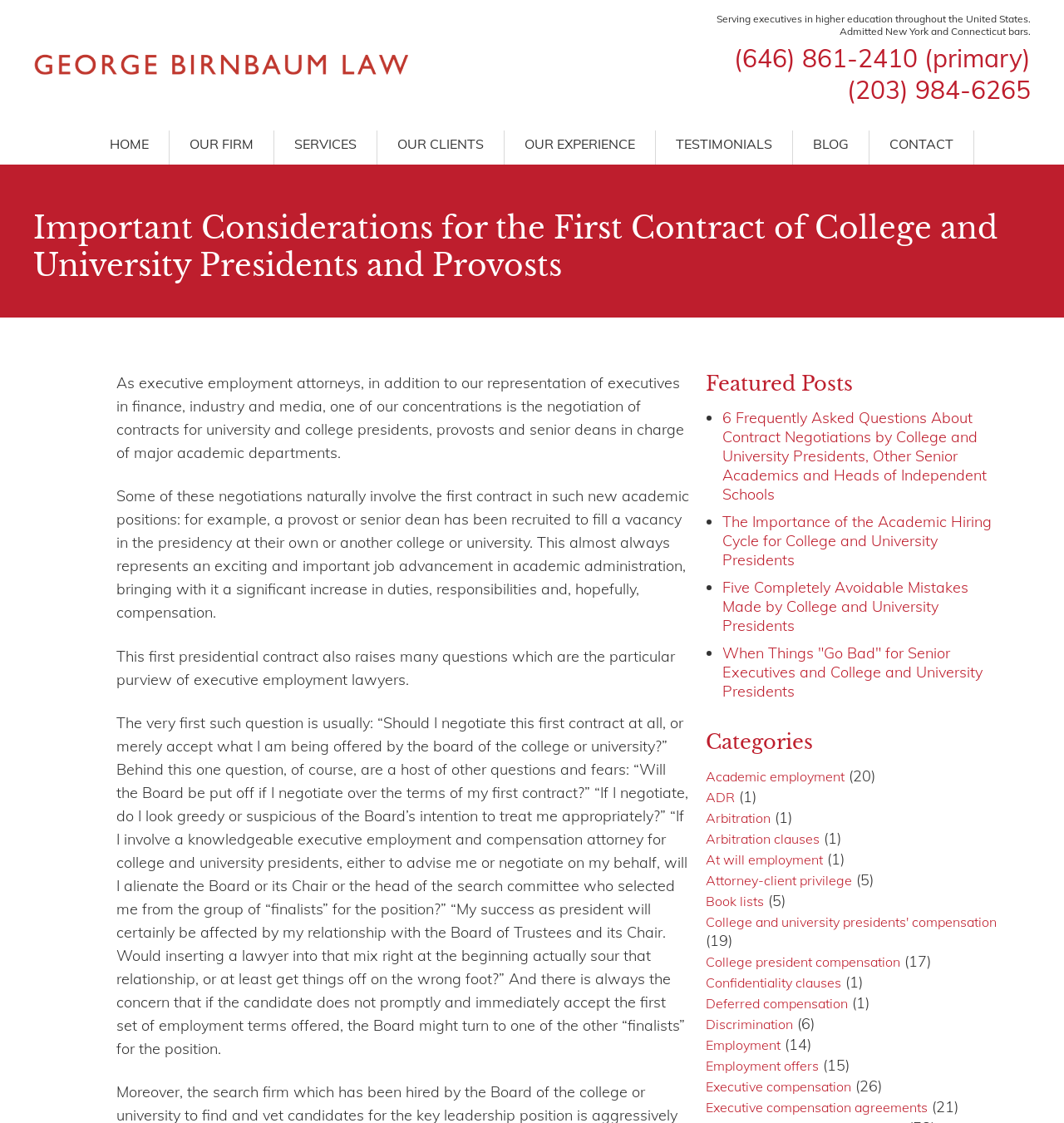Given the element description: "College and university presidents' compensation", predict the bounding box coordinates of this UI element. The coordinates must be four float numbers between 0 and 1, given as [left, top, right, bottom].

[0.663, 0.813, 0.937, 0.828]